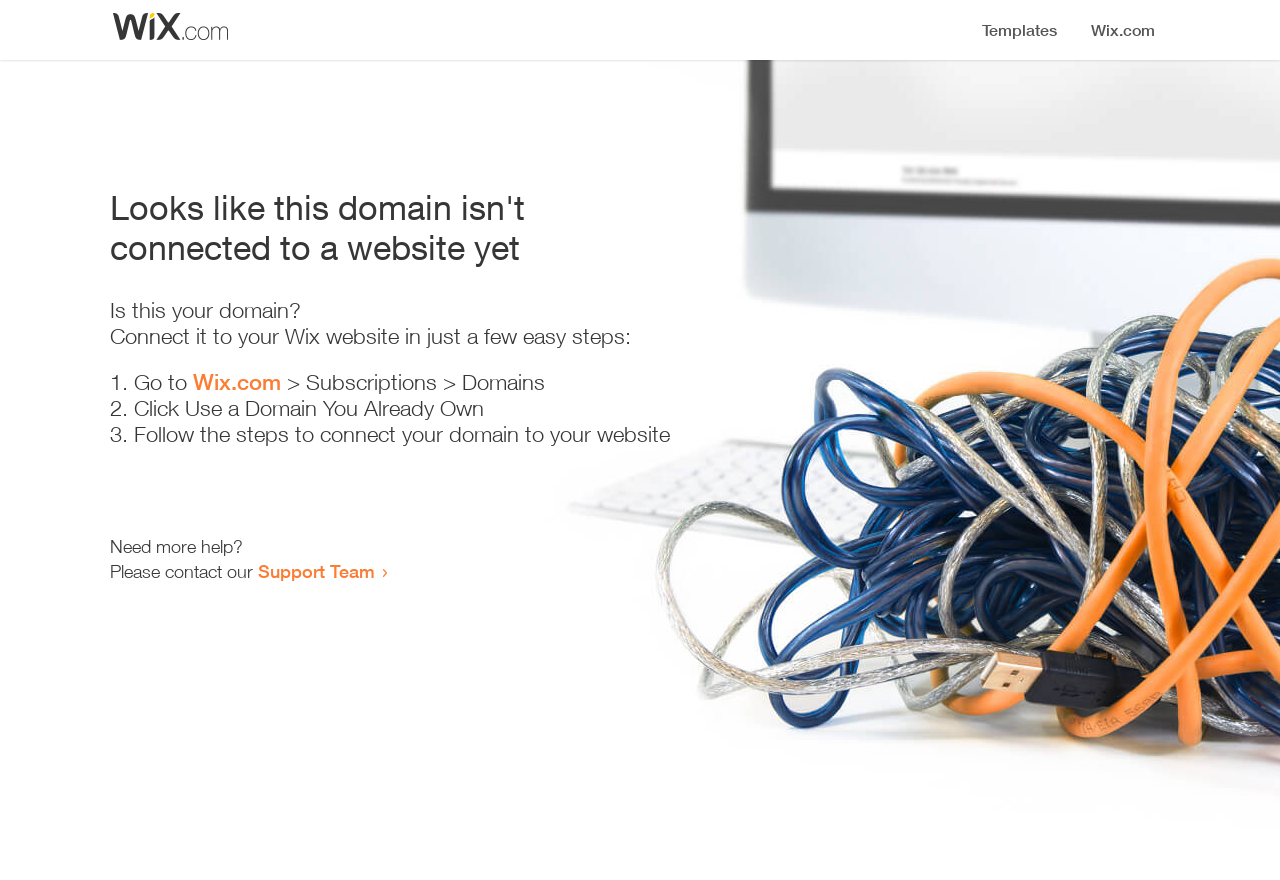Extract the primary headline from the webpage and present its text.

Looks like this domain isn't
connected to a website yet